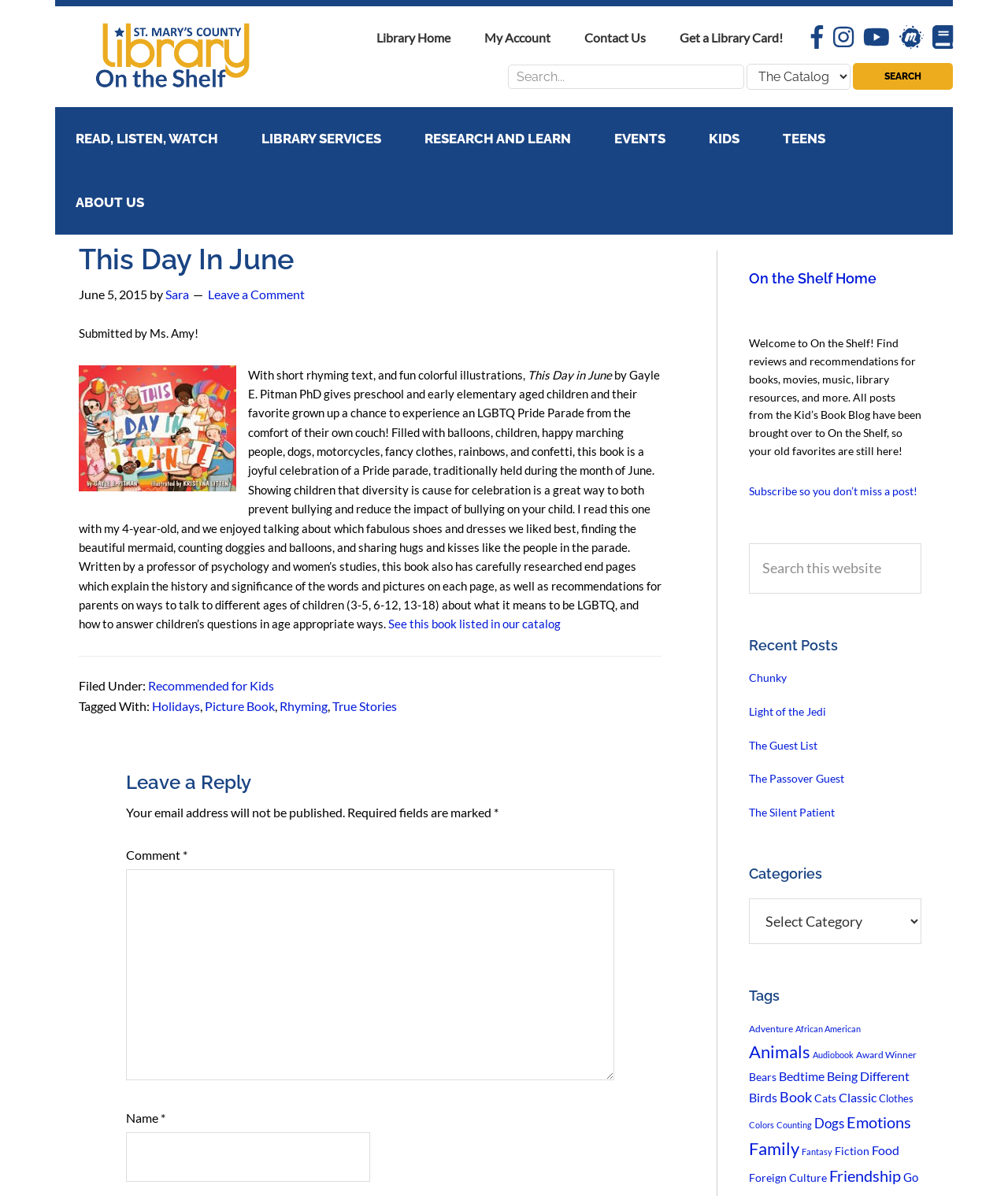Refer to the image and provide an in-depth answer to the question: 
What is the author's profession?

I found the answer by reading the text that says 'Written by a professor of psychology and women’s studies, this book also has carefully researched end pages which explain the history and significance of the words and pictures on each page...'